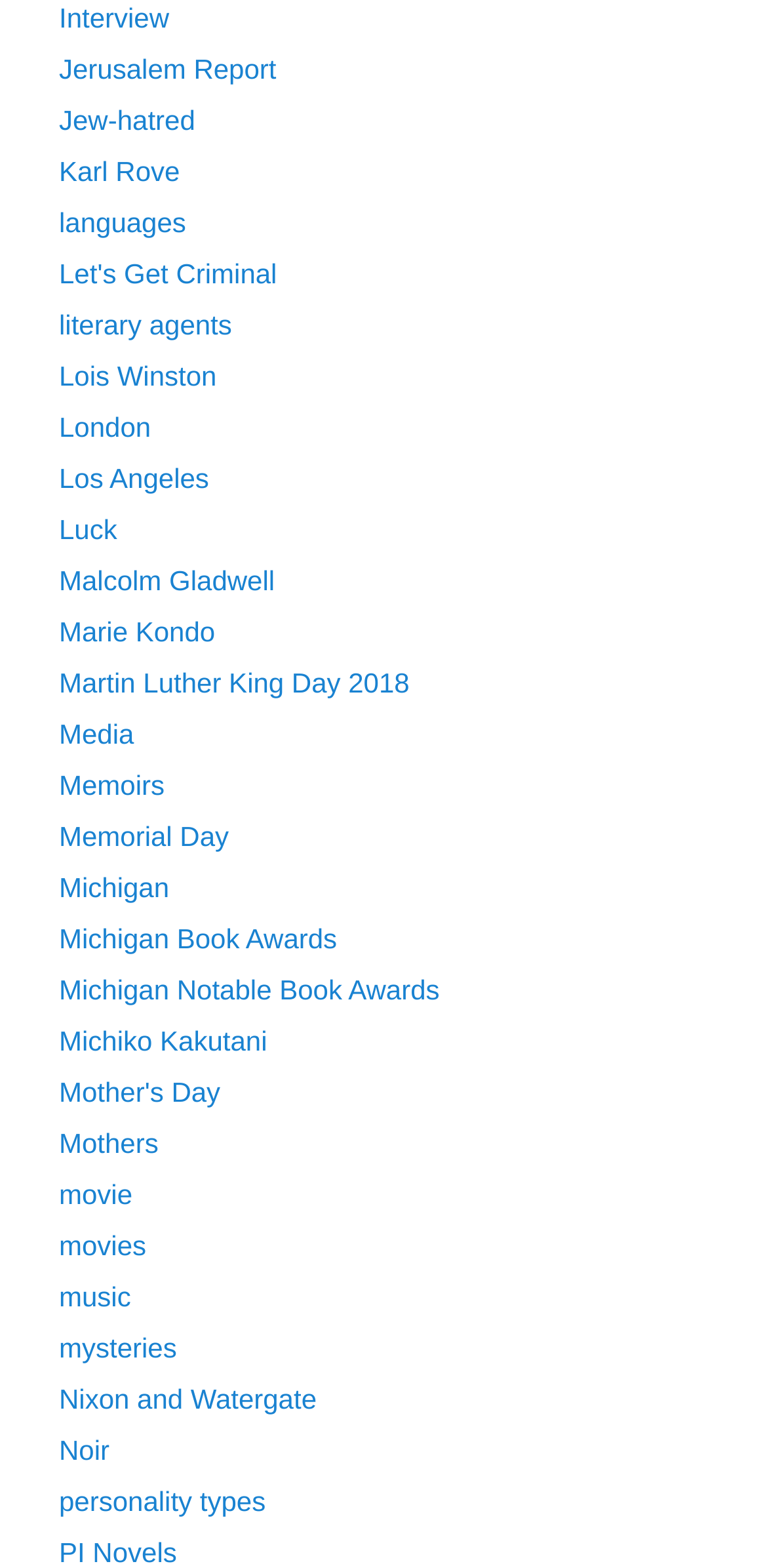Determine the bounding box coordinates of the region I should click to achieve the following instruction: "Visit the page about Jerusalem Report". Ensure the bounding box coordinates are four float numbers between 0 and 1, i.e., [left, top, right, bottom].

[0.077, 0.033, 0.36, 0.054]